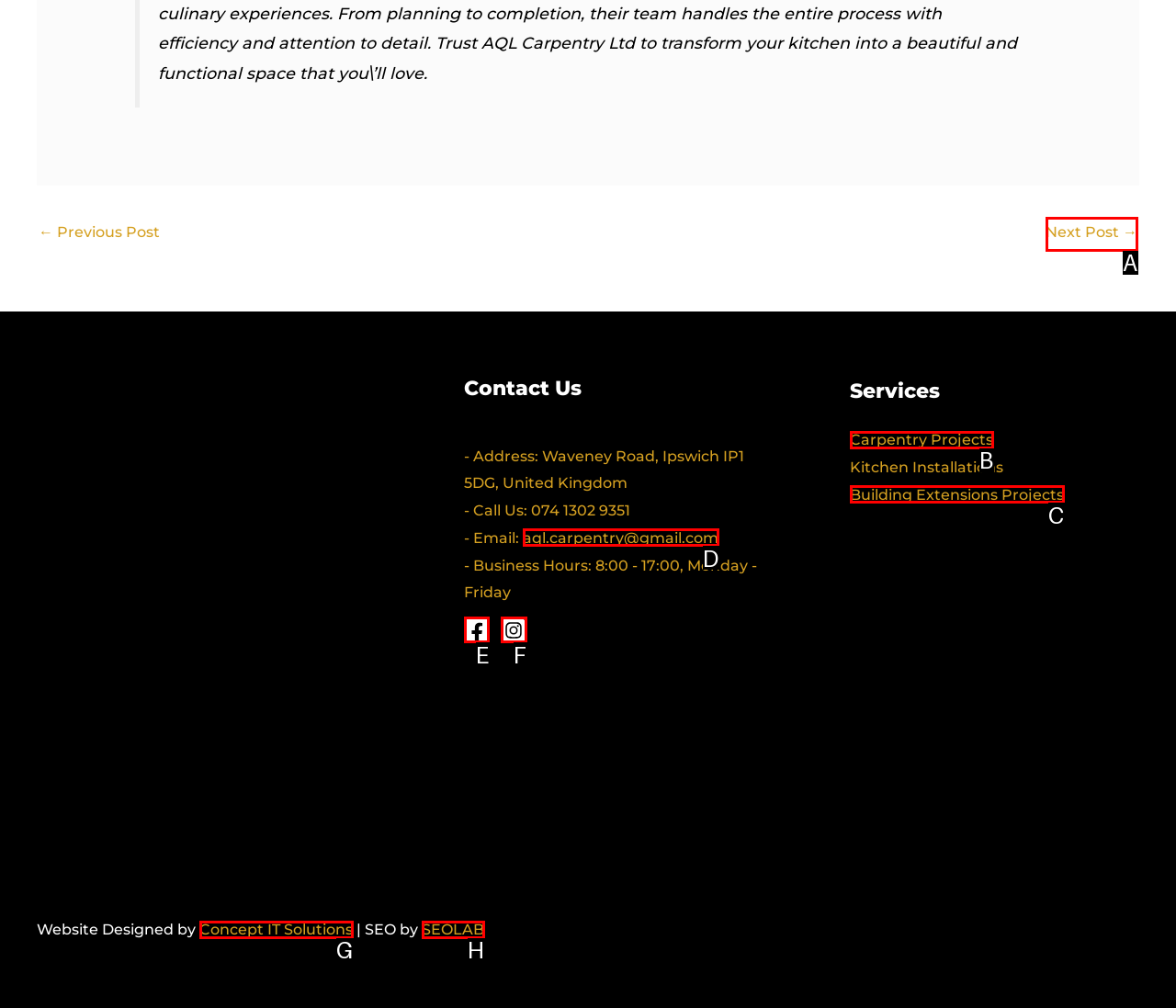Which lettered option should I select to achieve the task: visit Facebook page according to the highlighted elements in the screenshot?

E